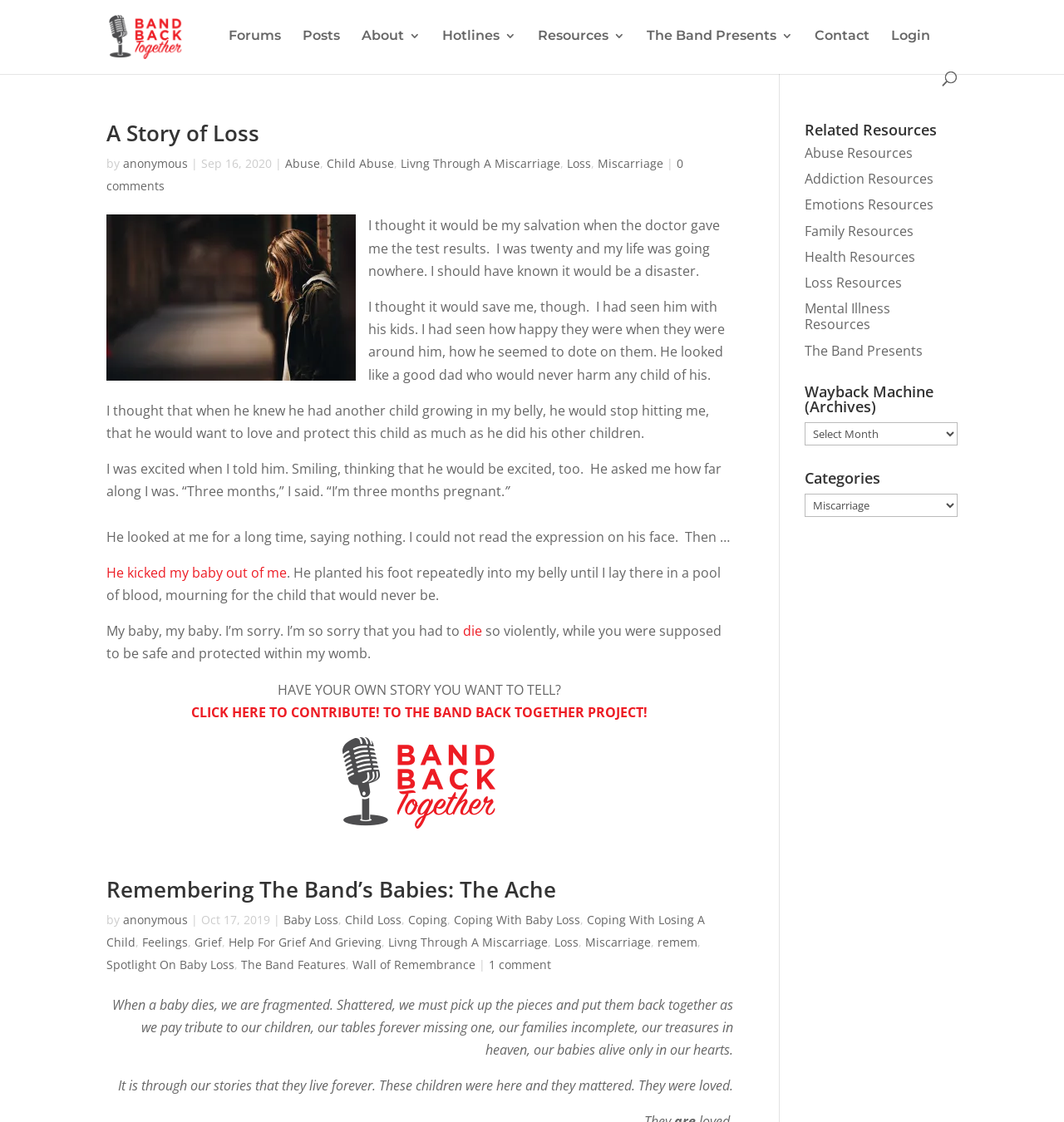Please specify the bounding box coordinates of the region to click in order to perform the following instruction: "Click on the 'Forums' link".

[0.215, 0.024, 0.264, 0.064]